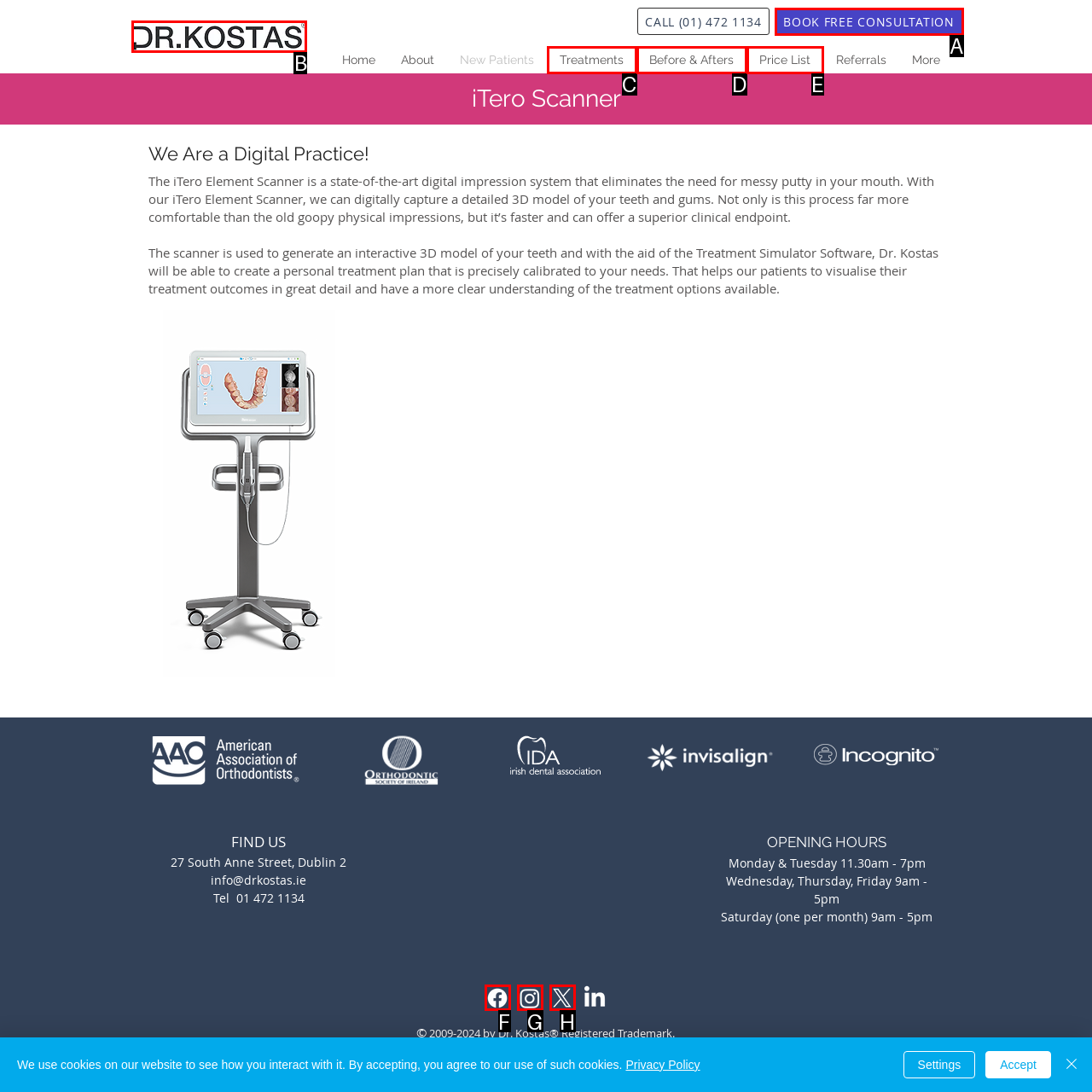To execute the task: Click the logo, which one of the highlighted HTML elements should be clicked? Answer with the option's letter from the choices provided.

B